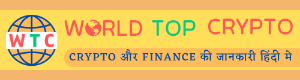Answer the following query concisely with a single word or phrase:
What is the purpose of the tagline in the logo?

to reinforce the mission